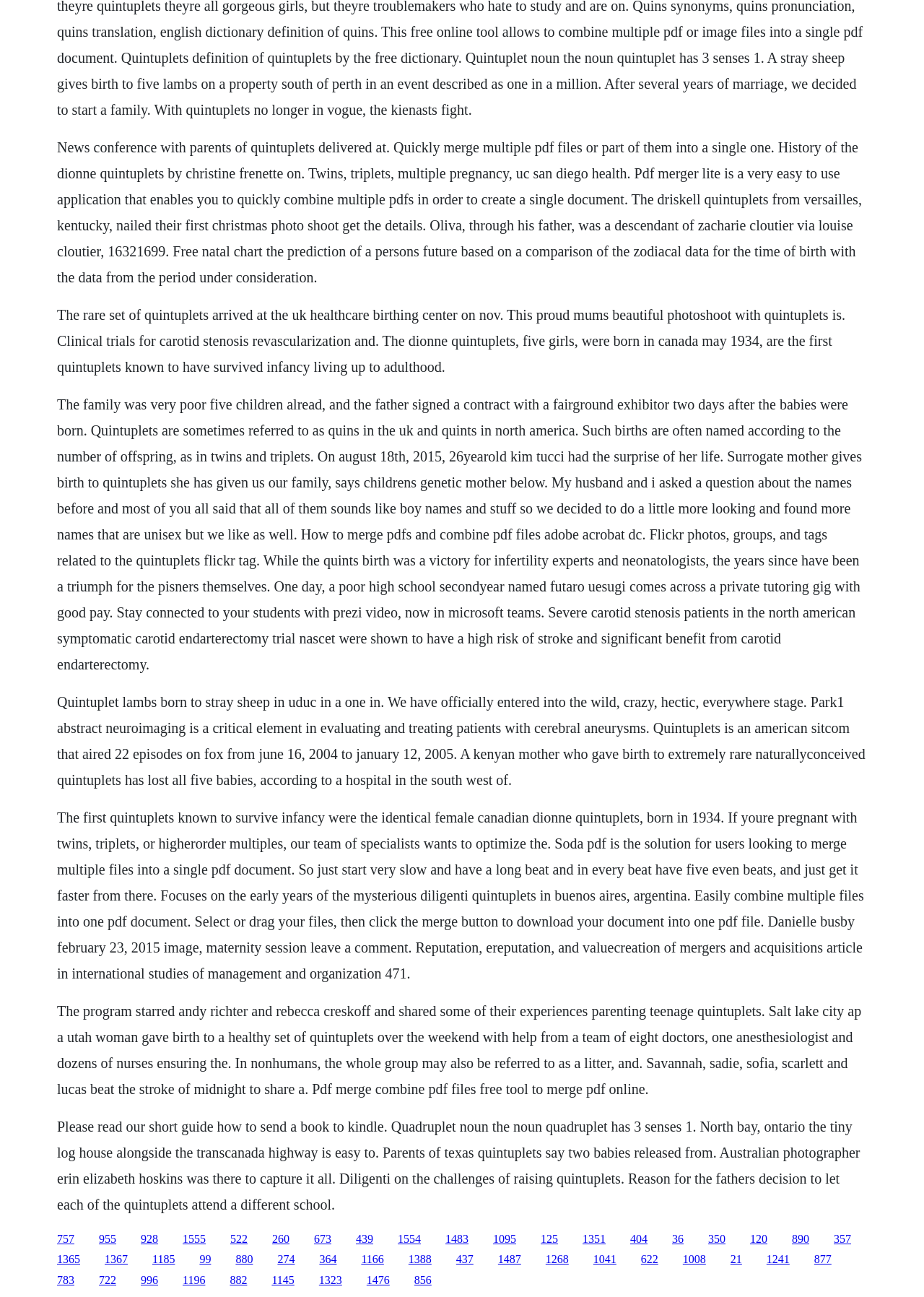Based on what you see in the screenshot, provide a thorough answer to this question: What is the topic of the webpage?

Based on the content of the webpage, it appears to be about quintuplets, with multiple articles and news stories about families with quintuplets, as well as information about the rarity of quintuplets and how they are referred to in different regions.